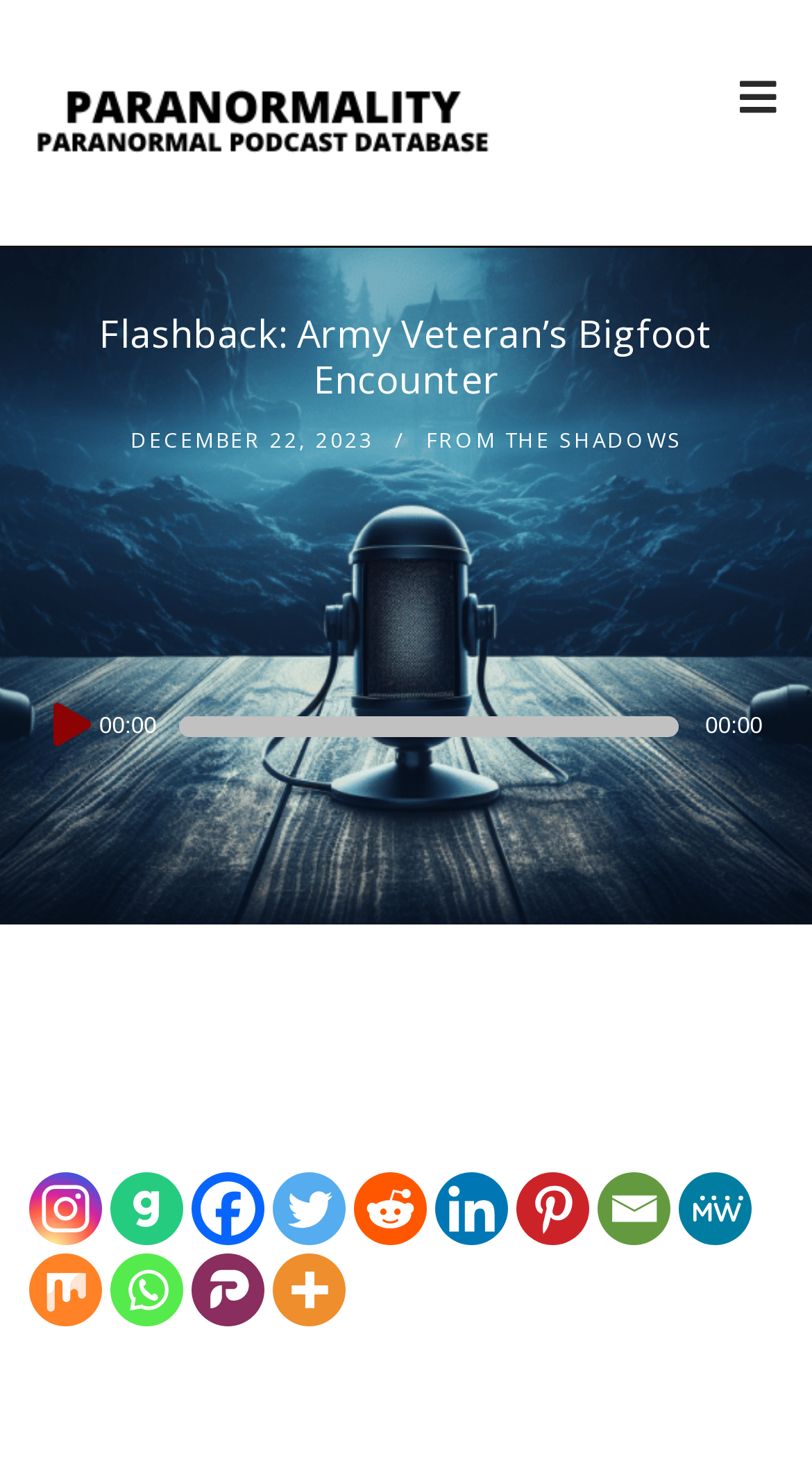Locate the bounding box coordinates of the area you need to click to fulfill this instruction: 'Add to cart'. The coordinates must be in the form of four float numbers ranging from 0 to 1: [left, top, right, bottom].

None